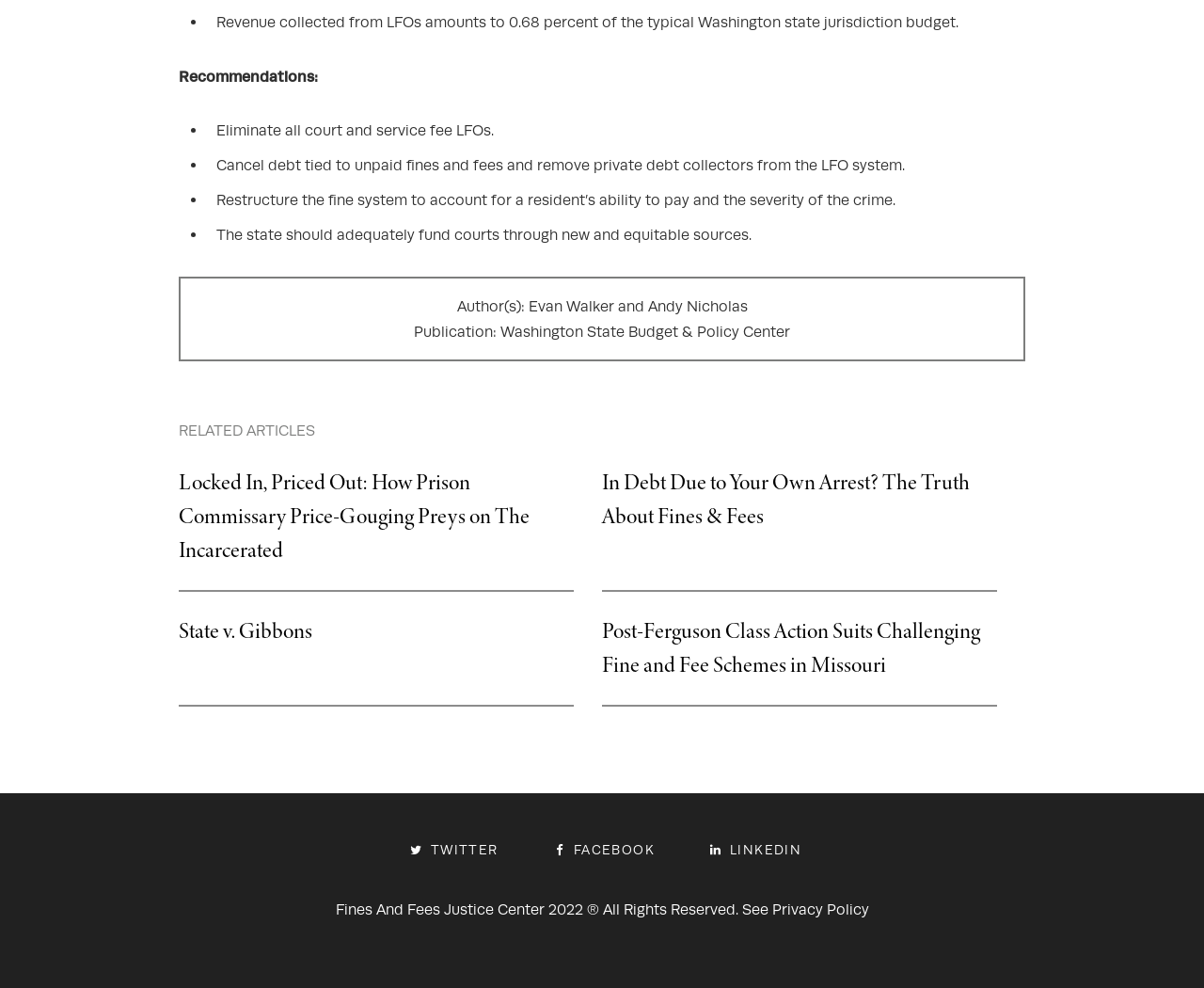Please locate the bounding box coordinates of the element that should be clicked to complete the given instruction: "Share on Twitter".

[0.334, 0.846, 0.414, 0.874]